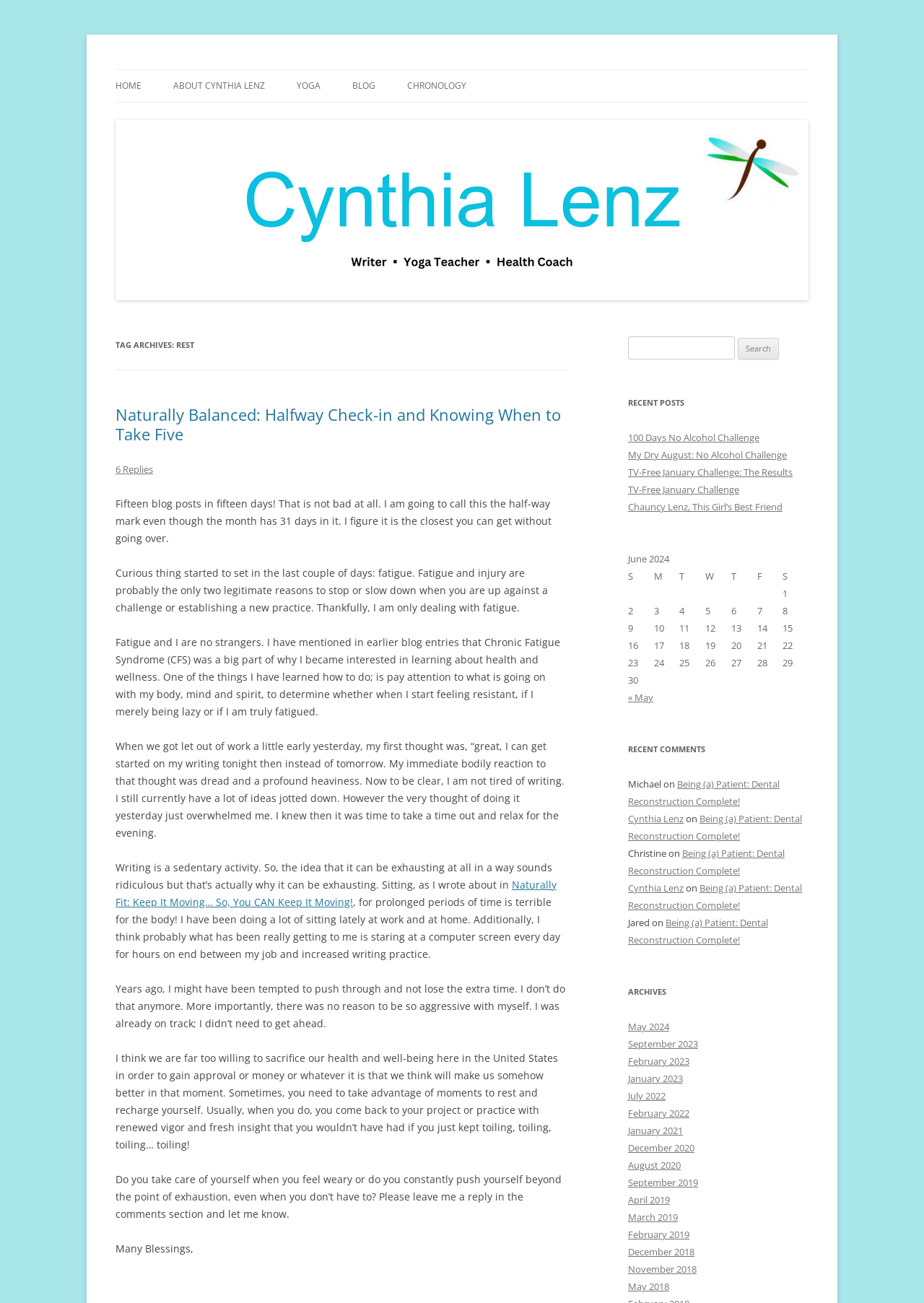Using the element description: "December 2020", determine the bounding box coordinates. The coordinates should be in the format [left, top, right, bottom], with values between 0 and 1.

[0.68, 0.876, 0.752, 0.886]